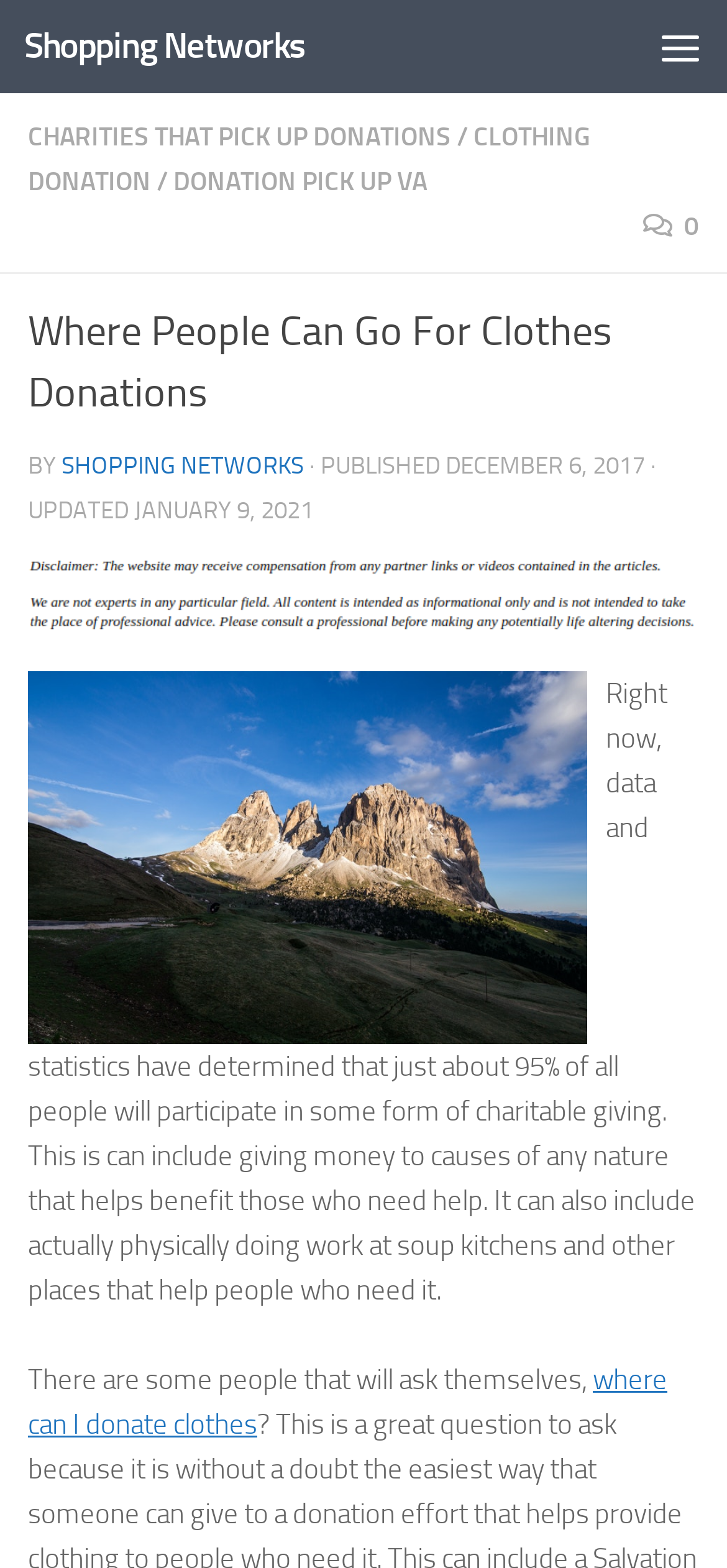Identify and provide the text content of the webpage's primary headline.

Where People Can Go For Clothes Donations